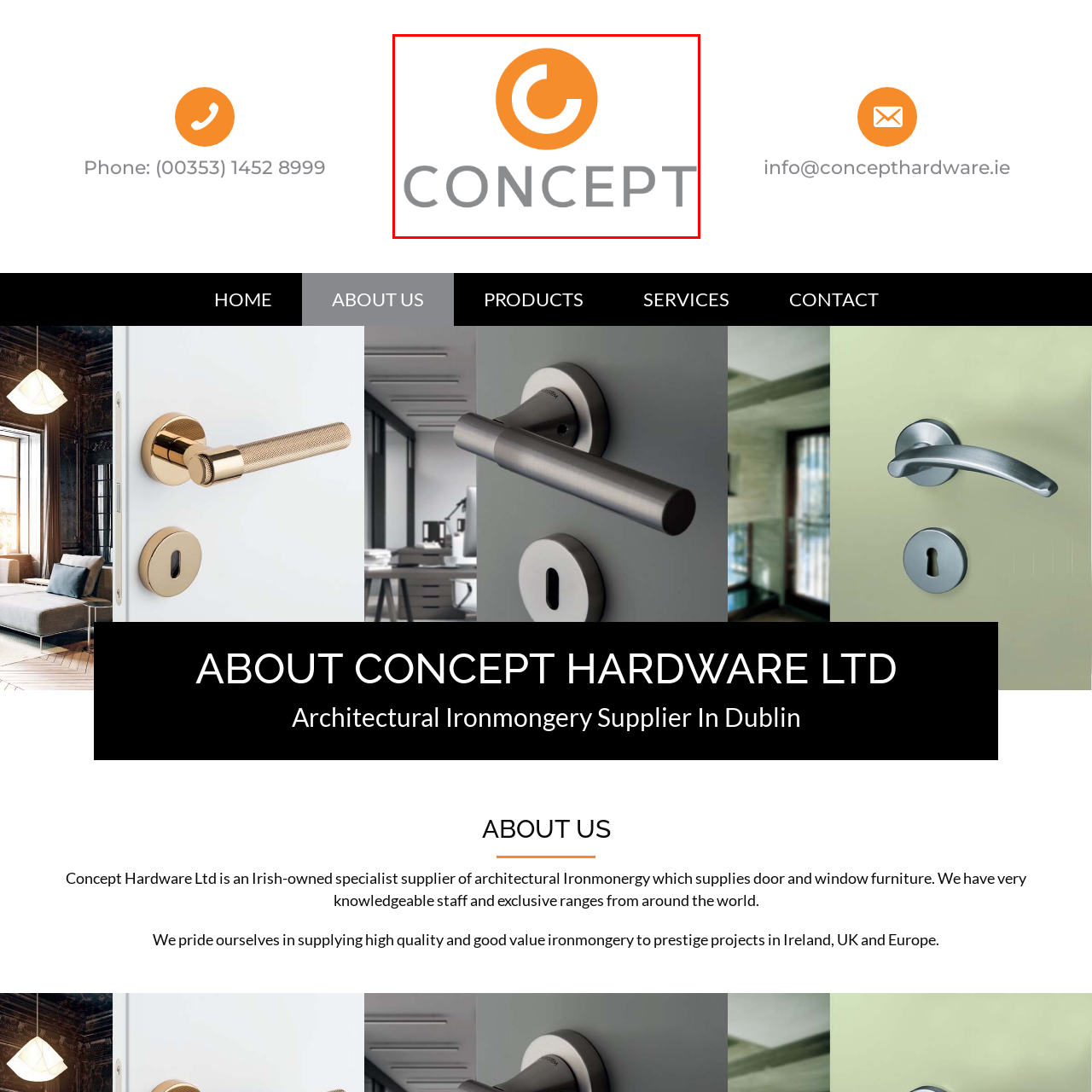Review the part of the image encased in the red box and give an elaborate answer to the question posed: What font style is used for the word 'CONCEPT'?

The caption states that the word 'CONCEPT' is displayed prominently in a sleek, modern gray font, conveying professionalism and sophistication.